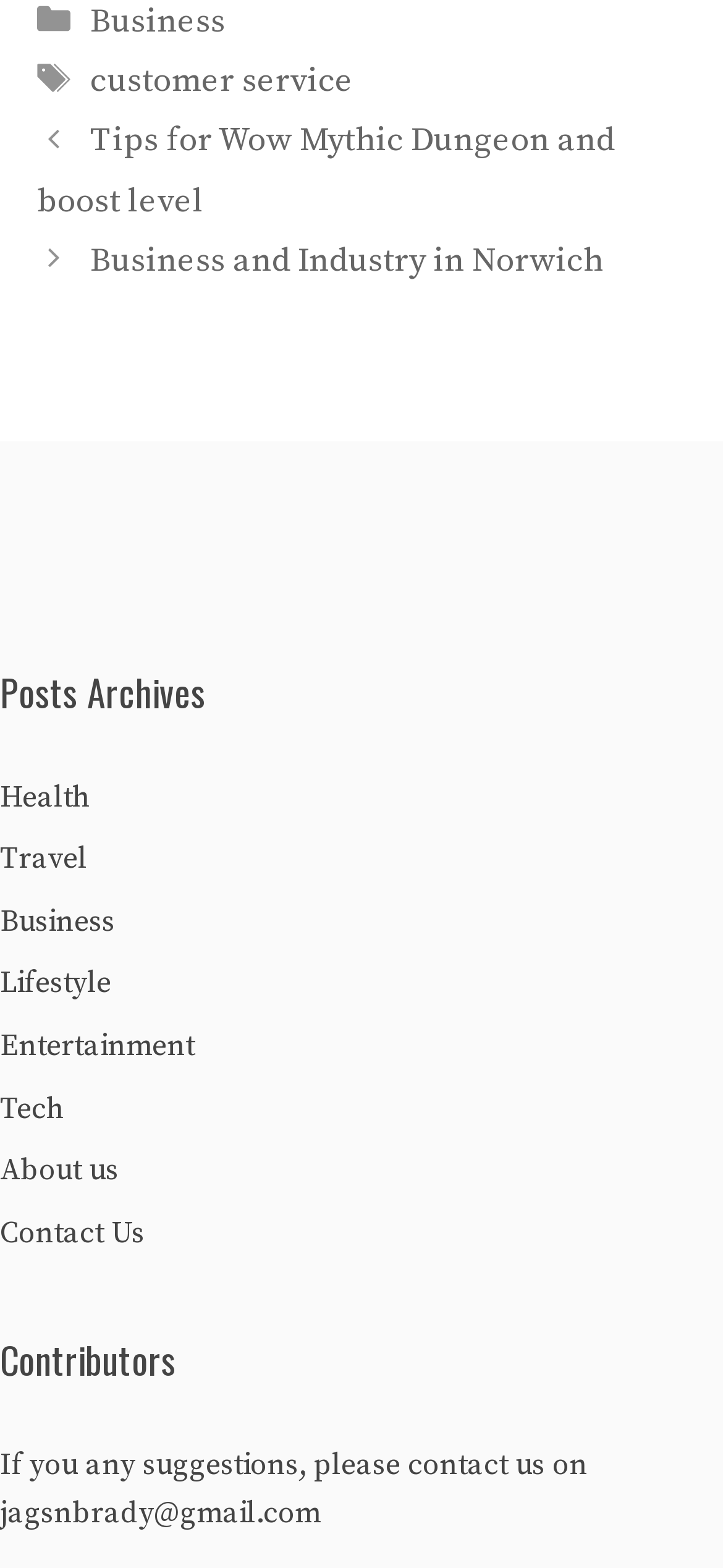Determine the coordinates of the bounding box that should be clicked to complete the instruction: "read about contributors". The coordinates should be represented by four float numbers between 0 and 1: [left, top, right, bottom].

[0.0, 0.849, 1.0, 0.885]